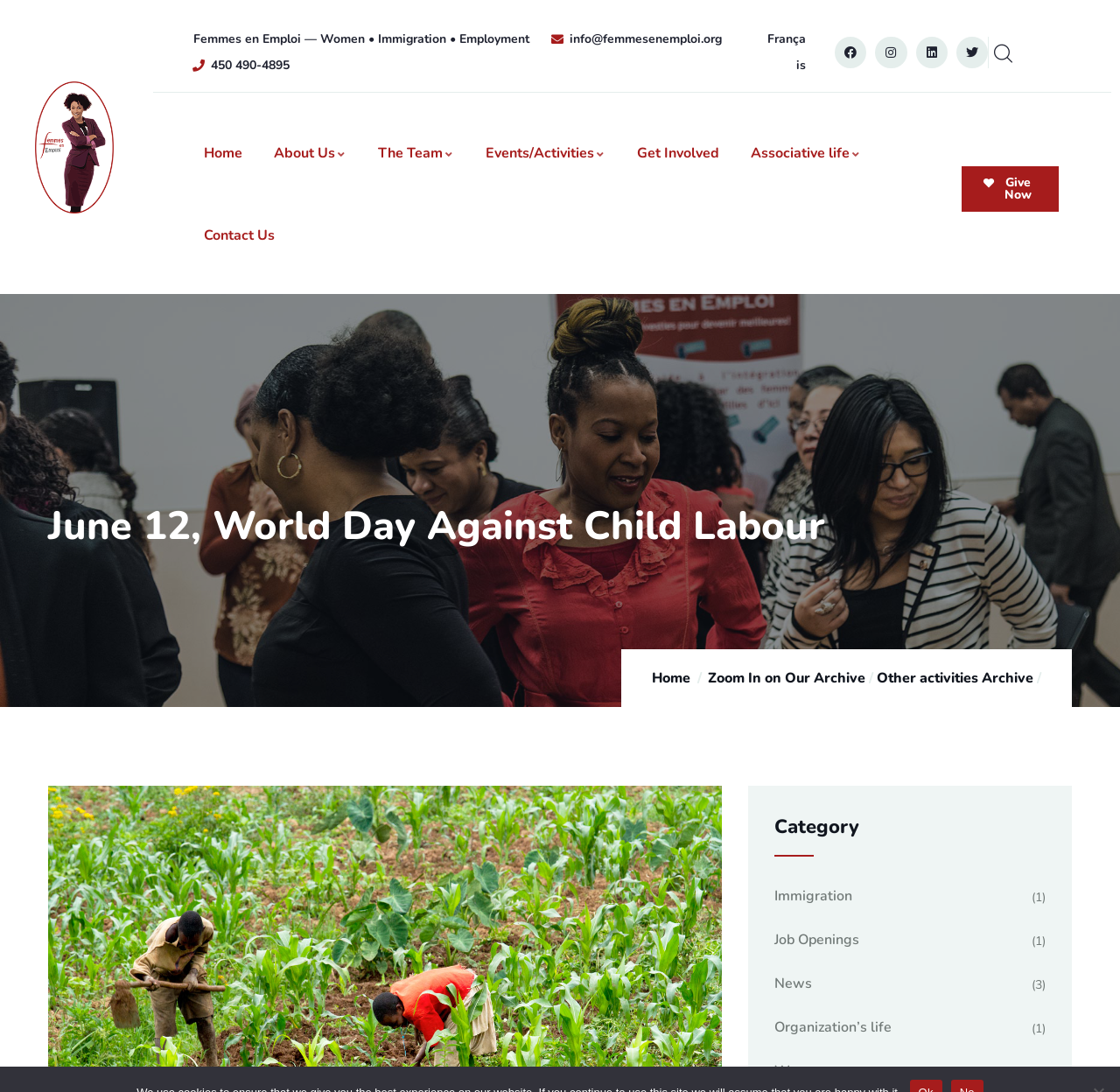What is the organization's name?
Use the information from the image to give a detailed answer to the question.

The organization's name can be found in the top-left corner of the webpage, where it says 'Femmes en Emploi — Women • Immigration • Employment'.